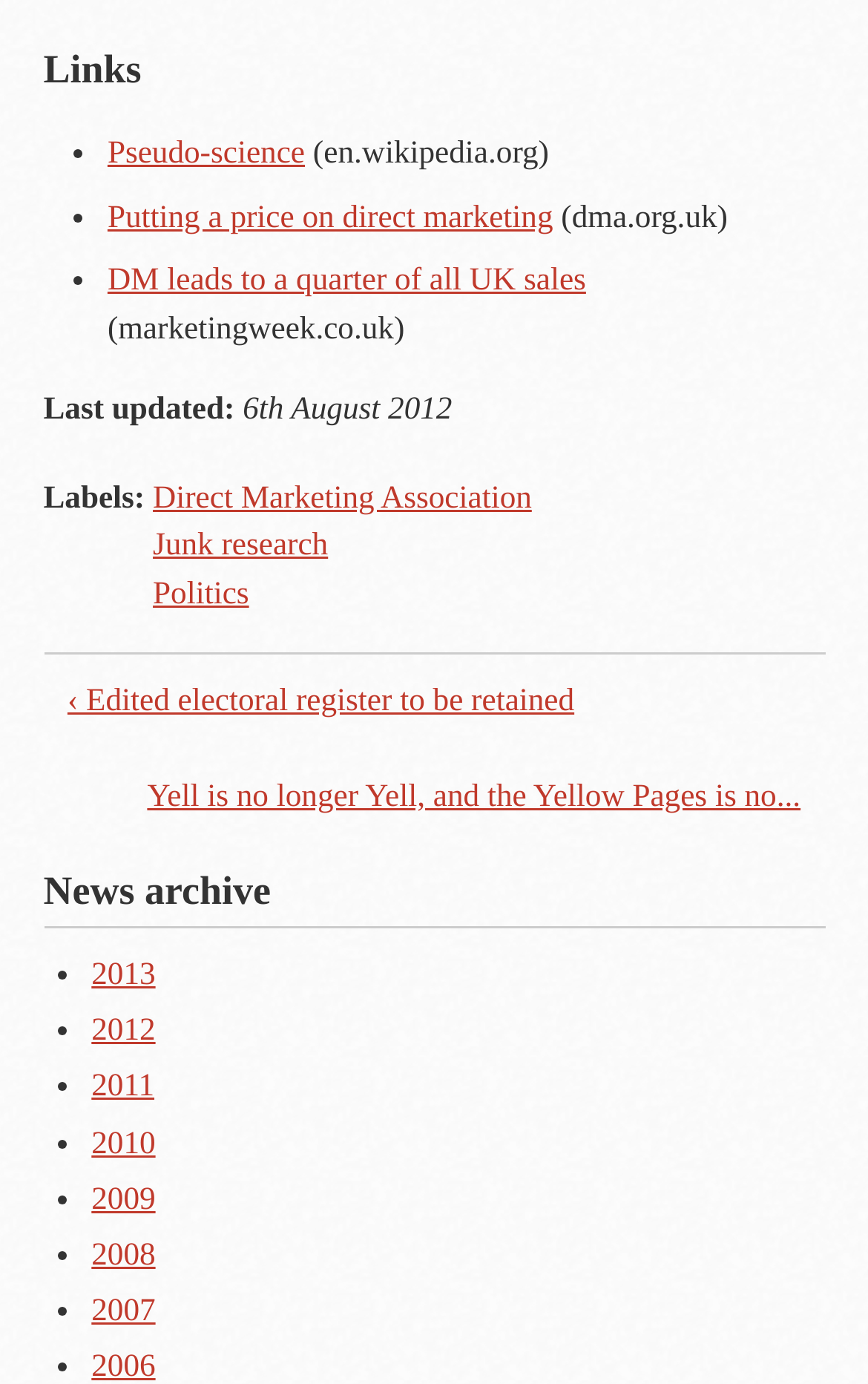Locate the bounding box coordinates of the clickable region to complete the following instruction: "Read 'Putting a price on direct marketing'."

[0.124, 0.144, 0.637, 0.17]